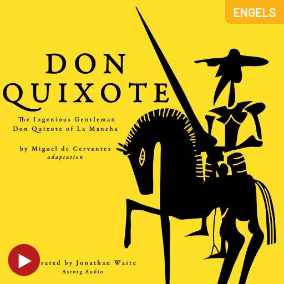Compose an extensive description of the image.

This vibrant image showcases the audiobook cover for "Don Quixote," an adaptation of the classic tale "The Ingenious Gentleman Don Quixote of La Mancha," originally penned by Miguel de Cervantes. The illustration features a striking silhouette of Don Quixote on horseback, set against a bright yellow background that captures the essence of adventure and imagination. The title "DON QUIXOTE" is prominently displayed at the top in bold lettering, emphasizing its literary significance. 

Underneath, a subtitle highlights the story's full title, while the phrase "adaptation" indicates that this version offers a refreshed take on the timeless narrative. The cover is accented with a small play button, signaling its availability as an audiobook narrated by Jonathan Waite. The "ENGELS" tag suggests that this version is in English, inviting listeners to dive into the epic journey of Don Quixote. Overall, this cover art effectively conveys the spirit of a beloved literary classic that continues to enchant audiences today.